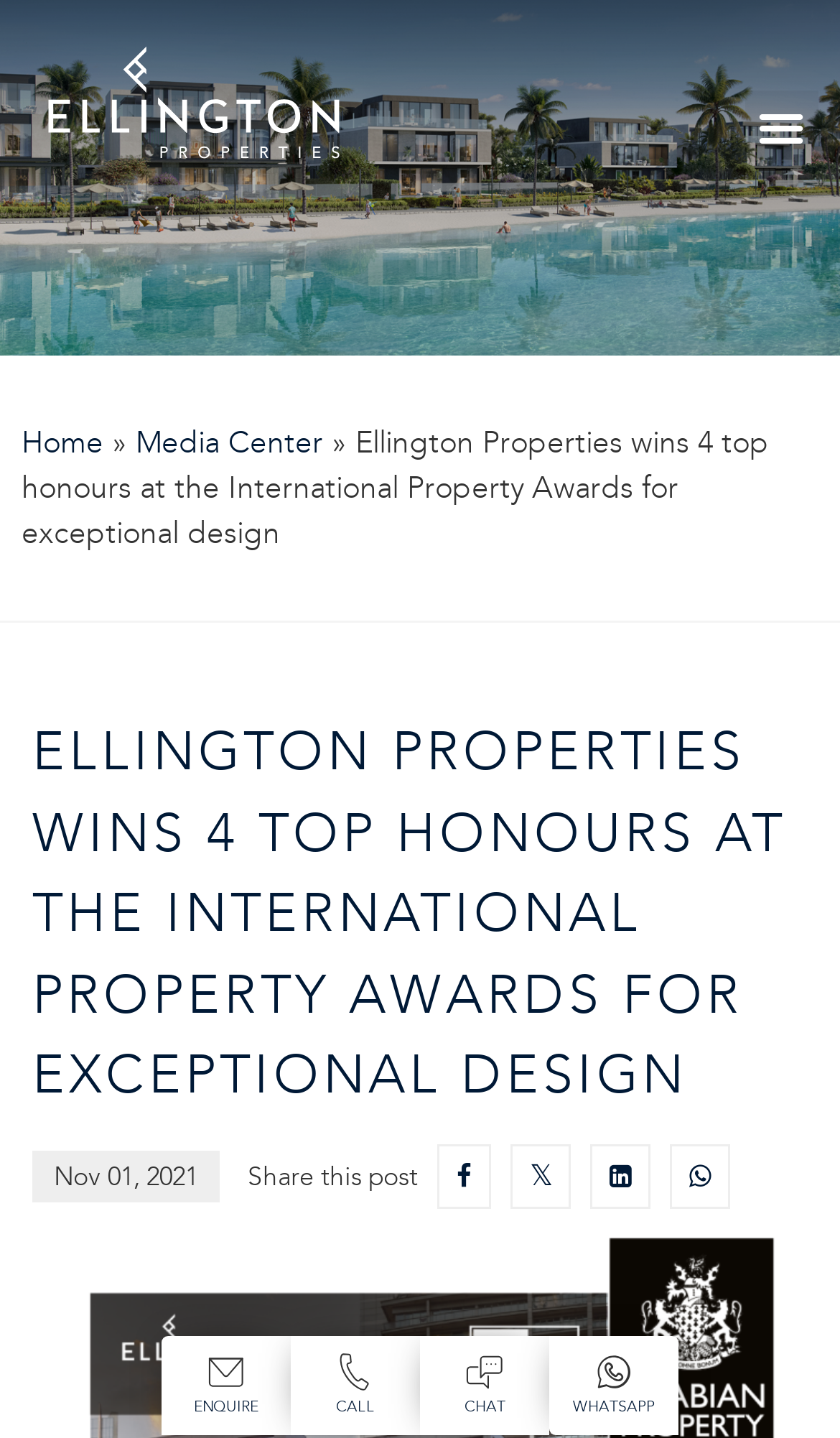Identify the bounding box coordinates of the element that should be clicked to fulfill this task: "Register your interest". The coordinates should be provided as four float numbers between 0 and 1, i.e., [left, top, right, bottom].

[0.192, 0.929, 0.346, 0.998]